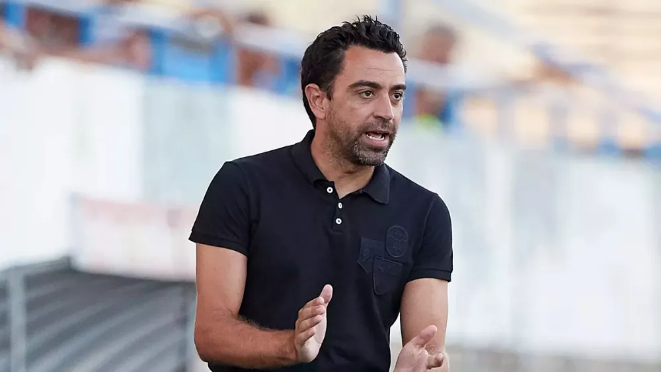Give a short answer using one word or phrase for the question:
What is Xavi's role?

Manager